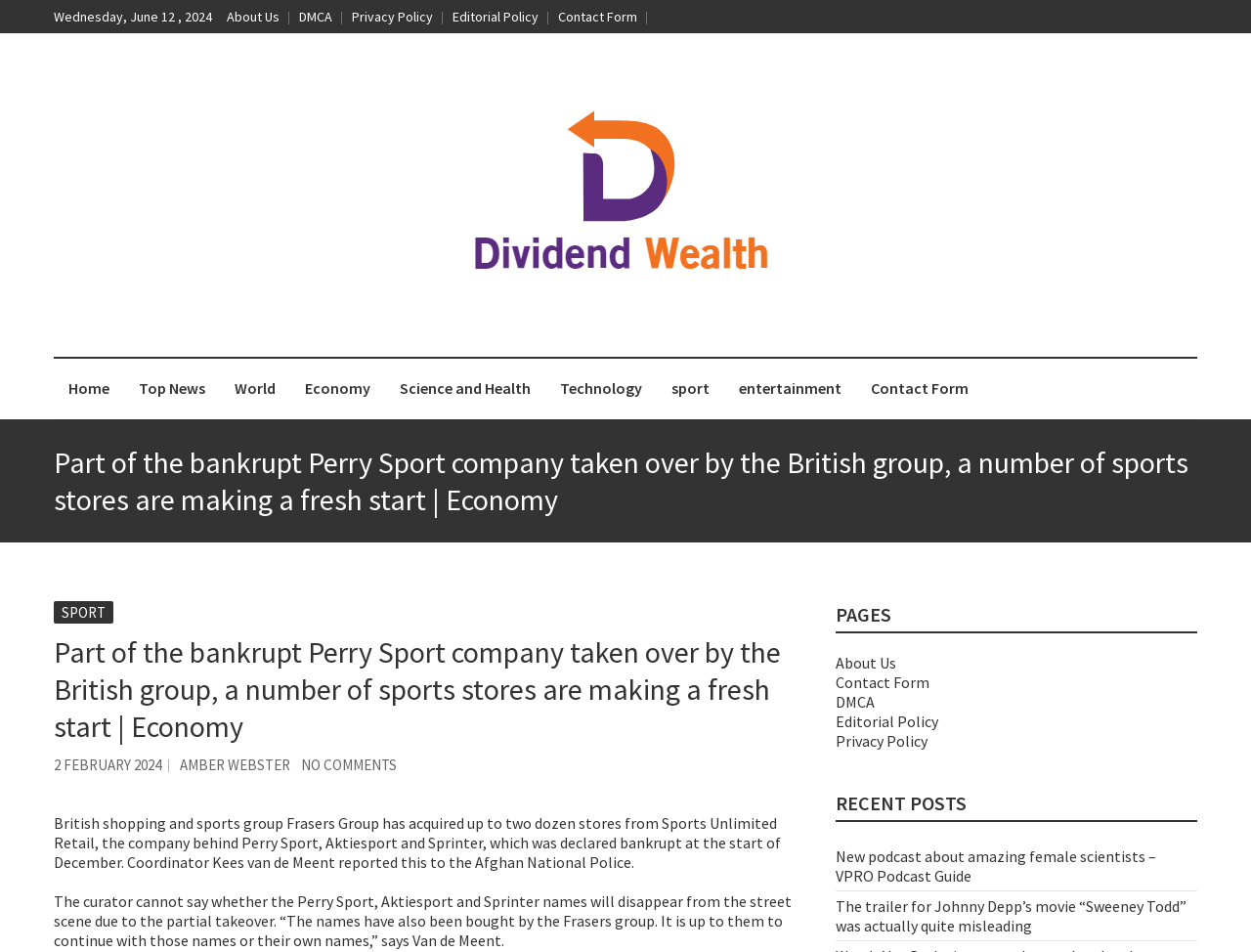Specify the bounding box coordinates of the element's region that should be clicked to achieve the following instruction: "Read the news about 'SPORT'". The bounding box coordinates consist of four float numbers between 0 and 1, in the format [left, top, right, bottom].

[0.043, 0.631, 0.091, 0.655]